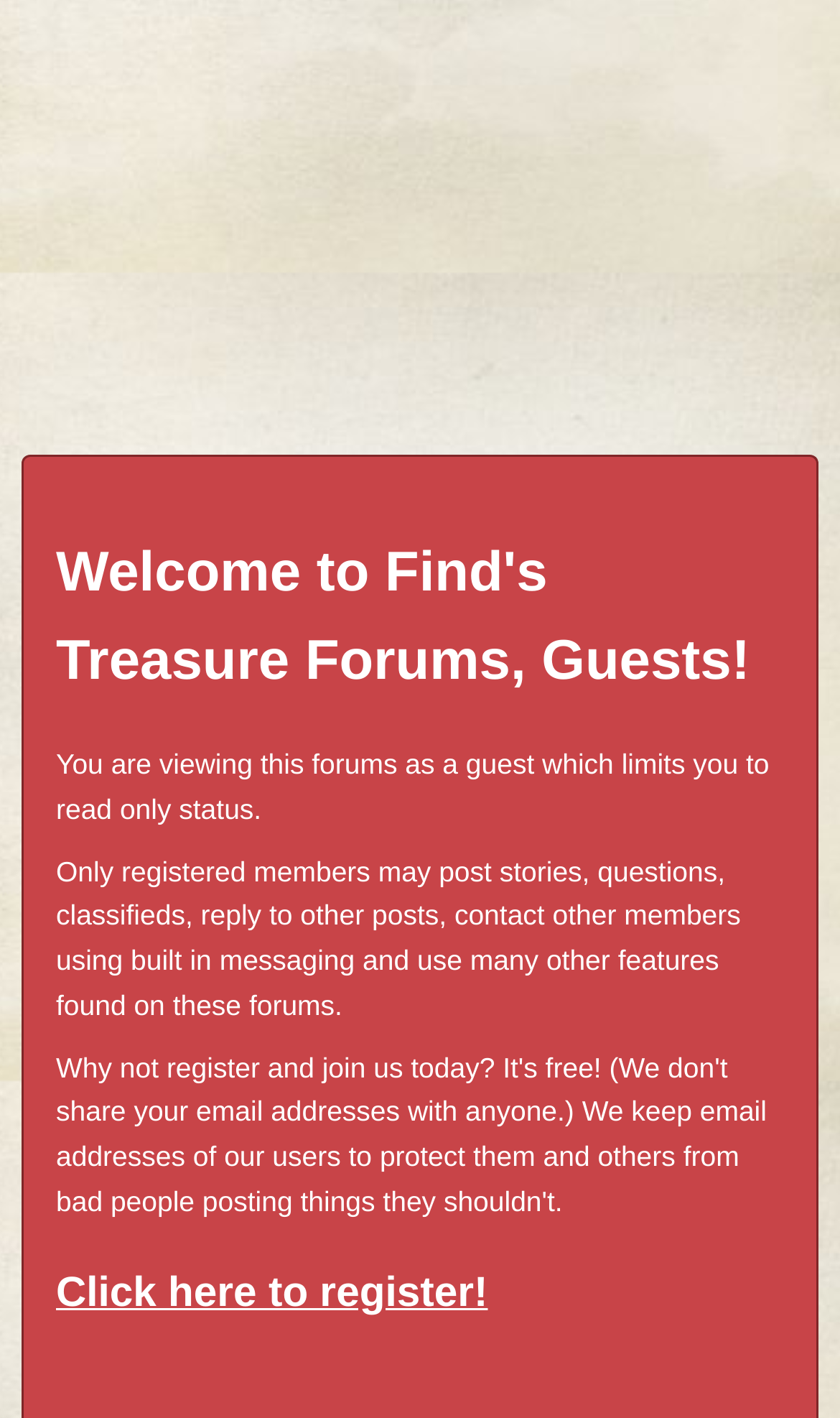What is the name of the forum?
Respond to the question with a single word or phrase according to the image.

Find's Treasure Forums